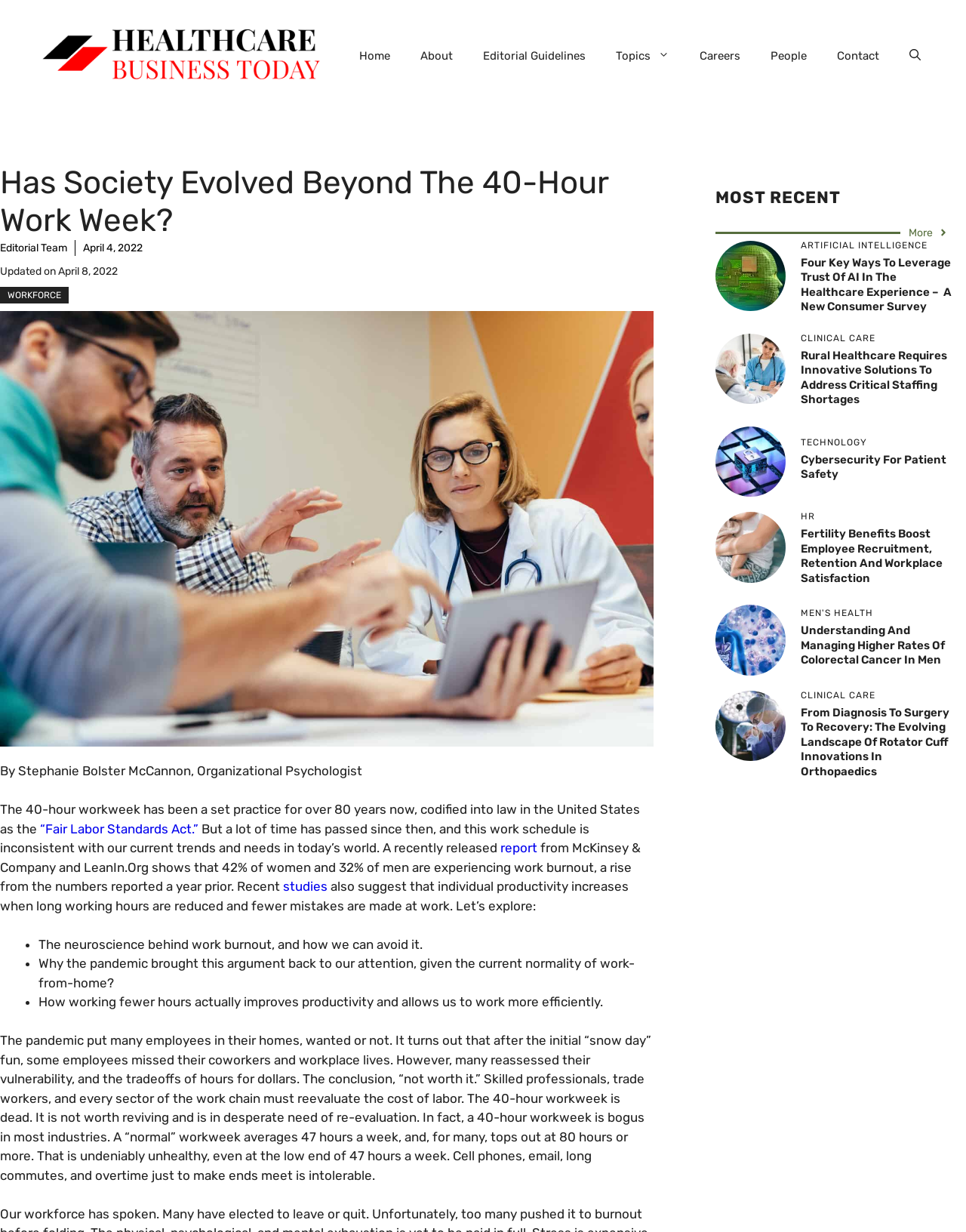Can you locate the main headline on this webpage and provide its text content?

Has Society Evolved Beyond The 40-Hour Work Week?